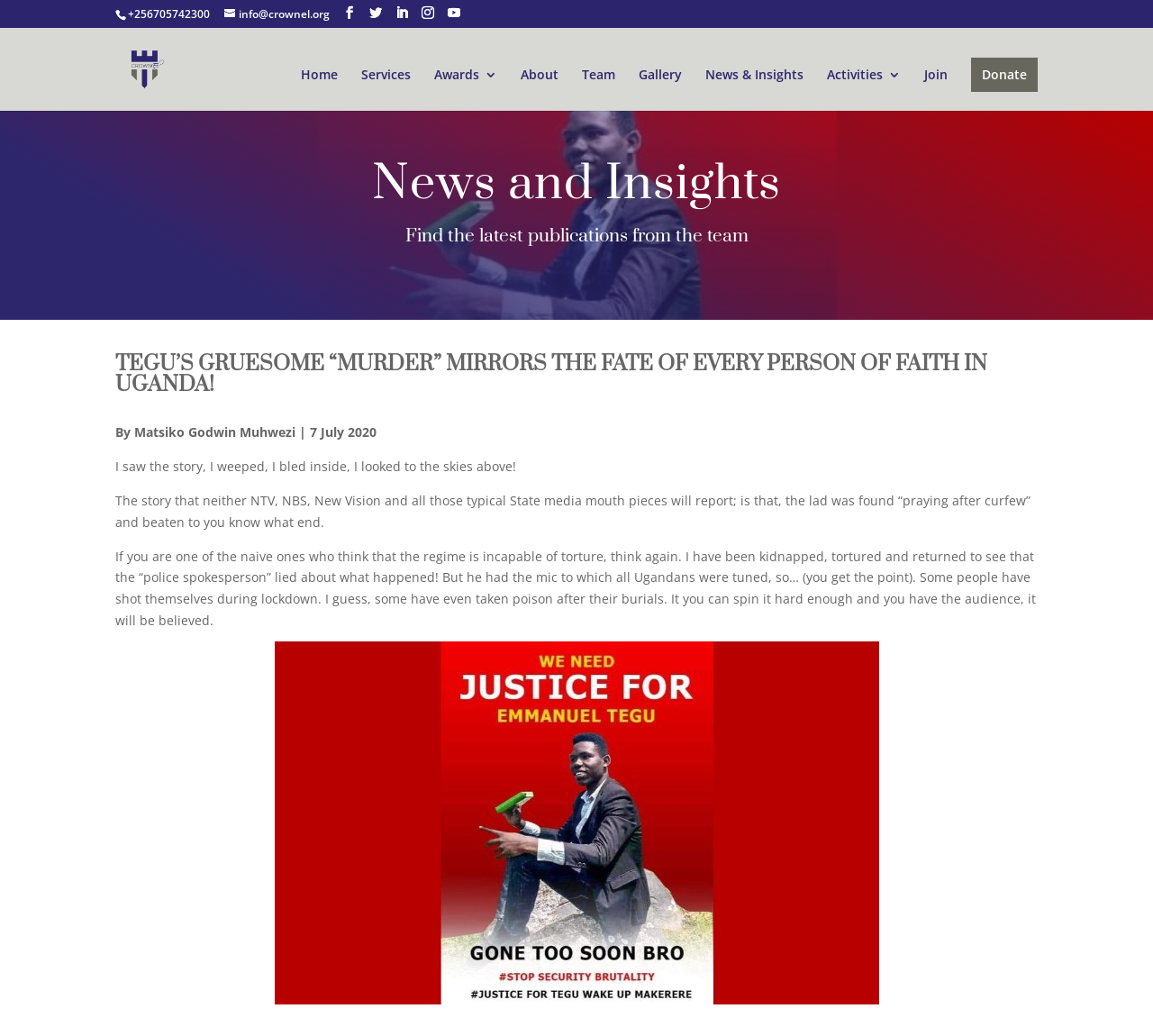Give a one-word or short-phrase answer to the following question: 
What is the title of the article?

TEGU’S GRUESOME “MURDER” MIRRORS THE FATE OF EVERY PERSON OF FAITH IN UGANDA!